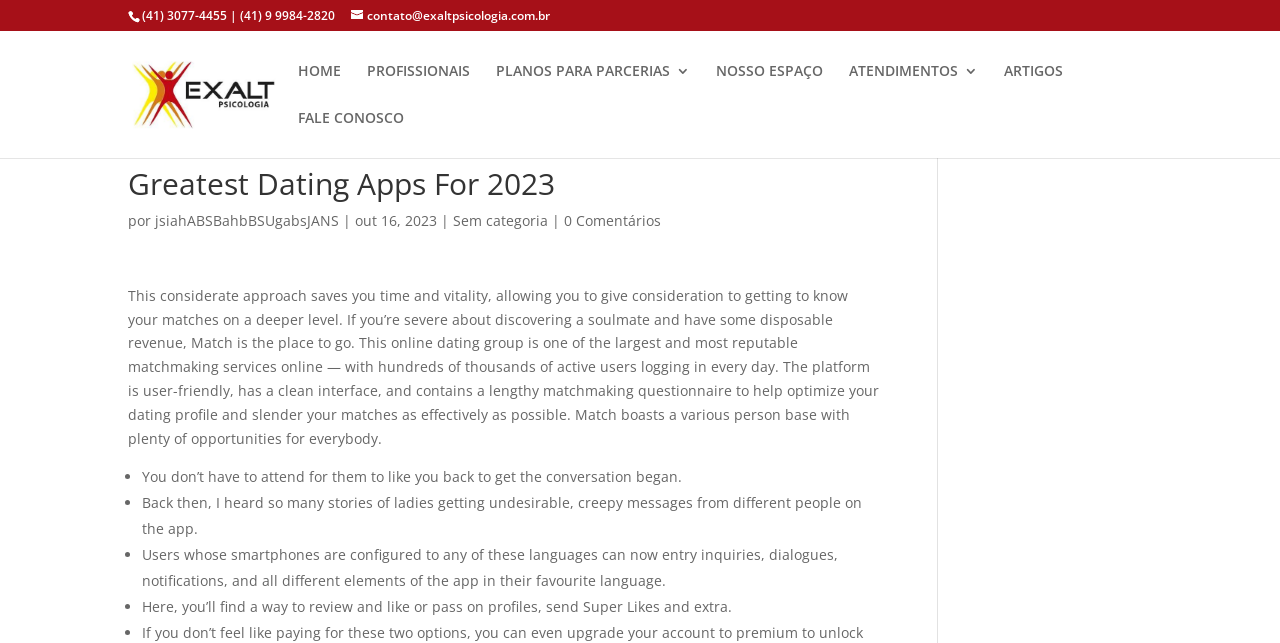Please determine the bounding box coordinates of the clickable area required to carry out the following instruction: "Check the Hot sale kunshan China manufacture custom colorful lapel pins soft enamel pins souvenir product". The coordinates must be four float numbers between 0 and 1, represented as [left, top, right, bottom].

None